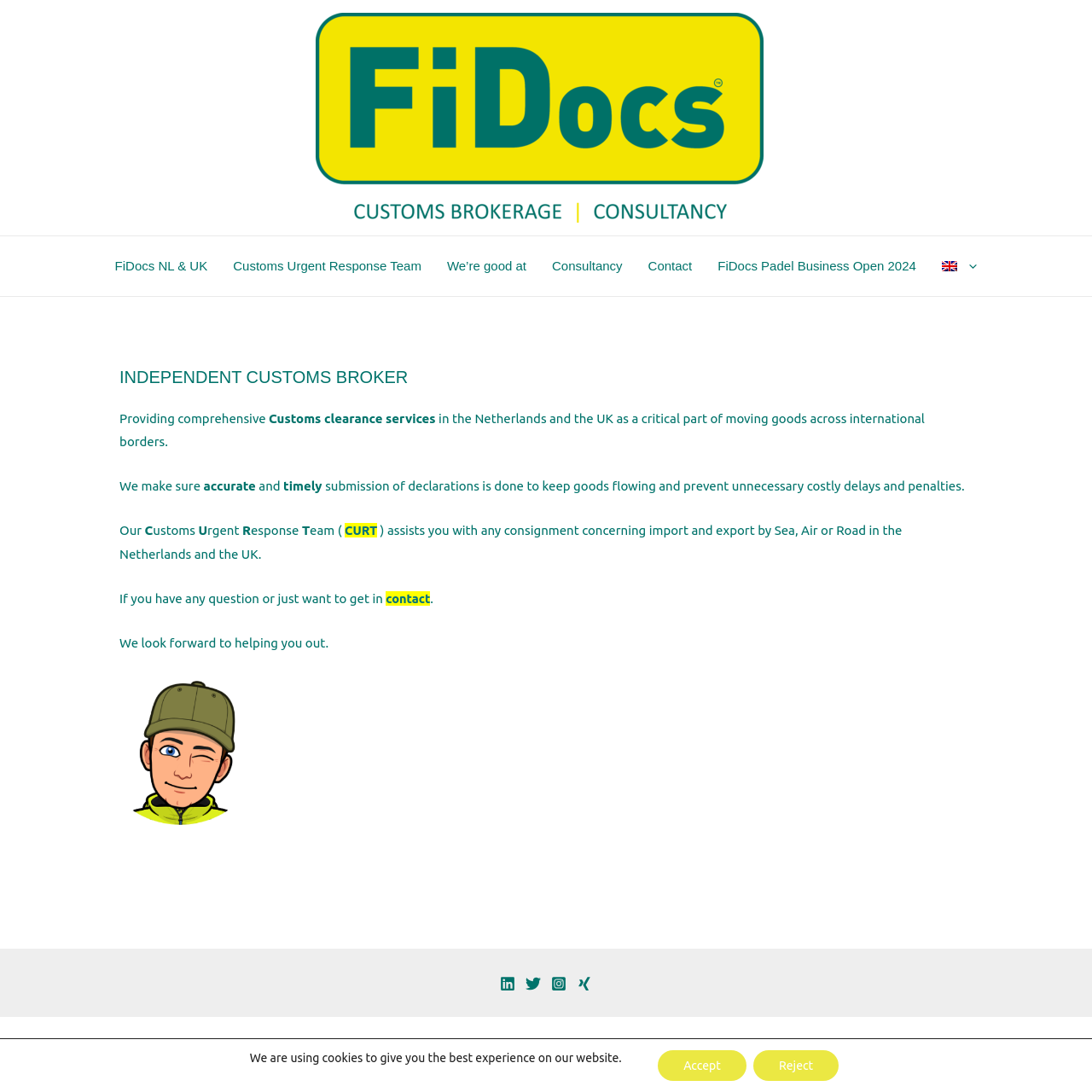Predict the bounding box for the UI component with the following description: "FiDocs NL & UK".

[0.093, 0.216, 0.202, 0.271]